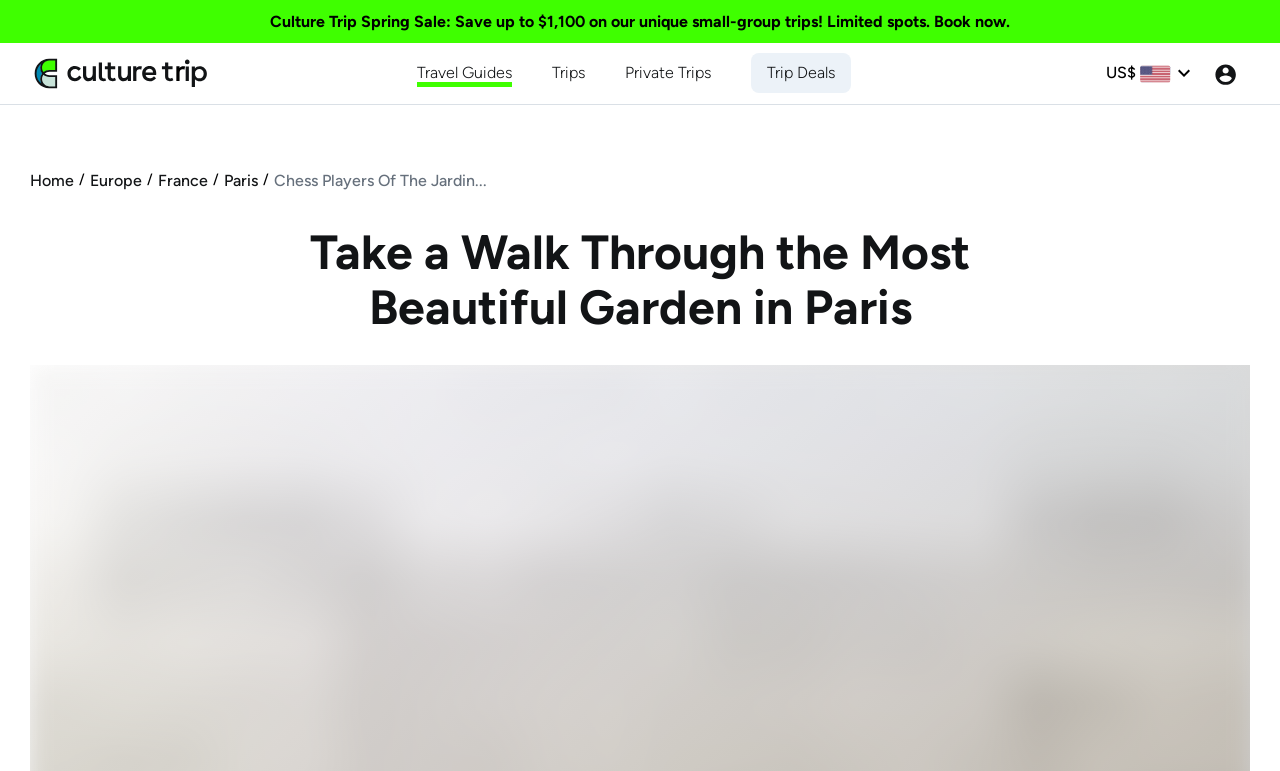Give a one-word or short phrase answer to the question: 
How many trip categories are there?

4